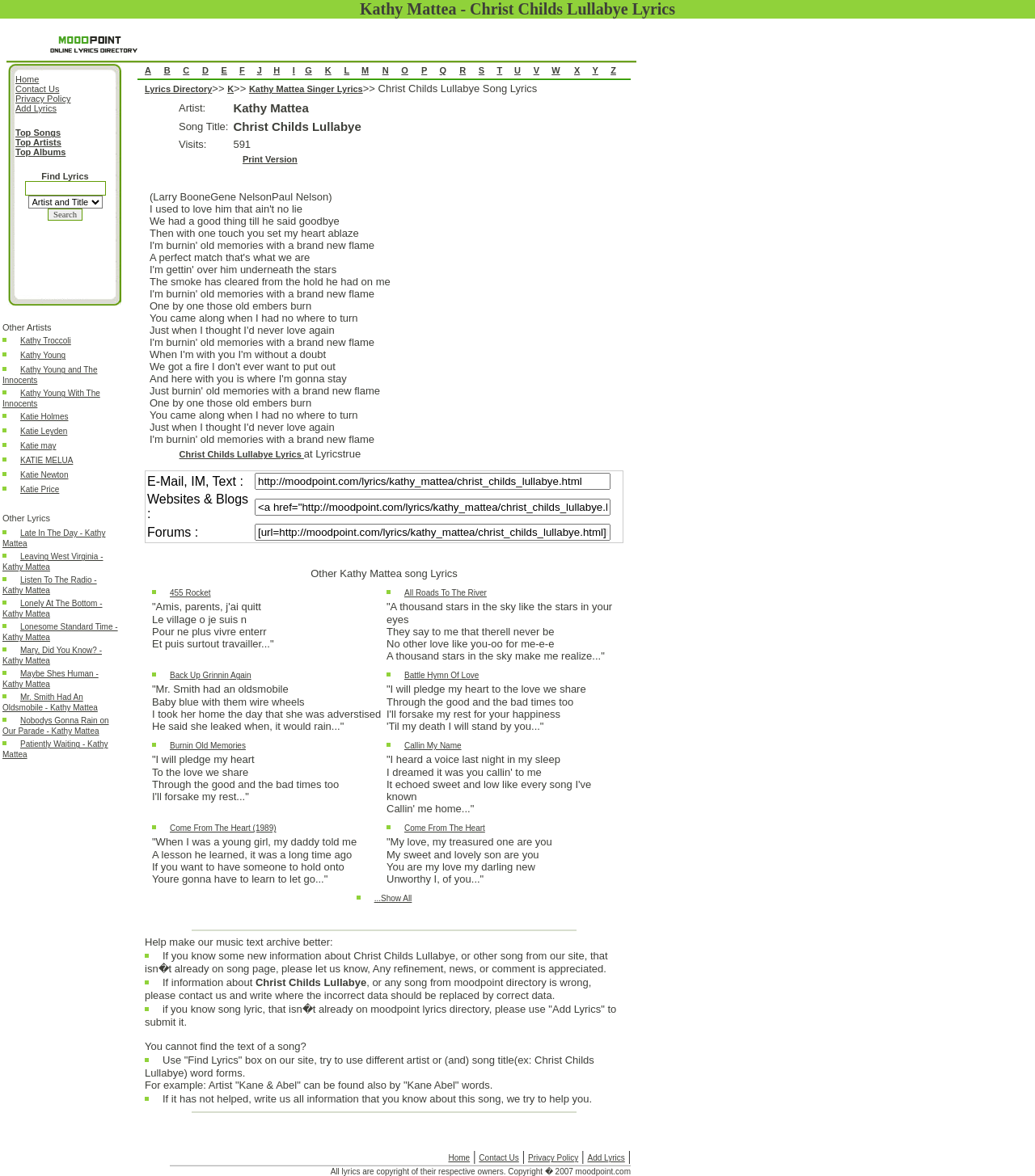Provide the bounding box coordinates of the HTML element described as: "Battle Hymn Of Love". The bounding box coordinates should be four float numbers between 0 and 1, i.e., [left, top, right, bottom].

[0.391, 0.571, 0.463, 0.578]